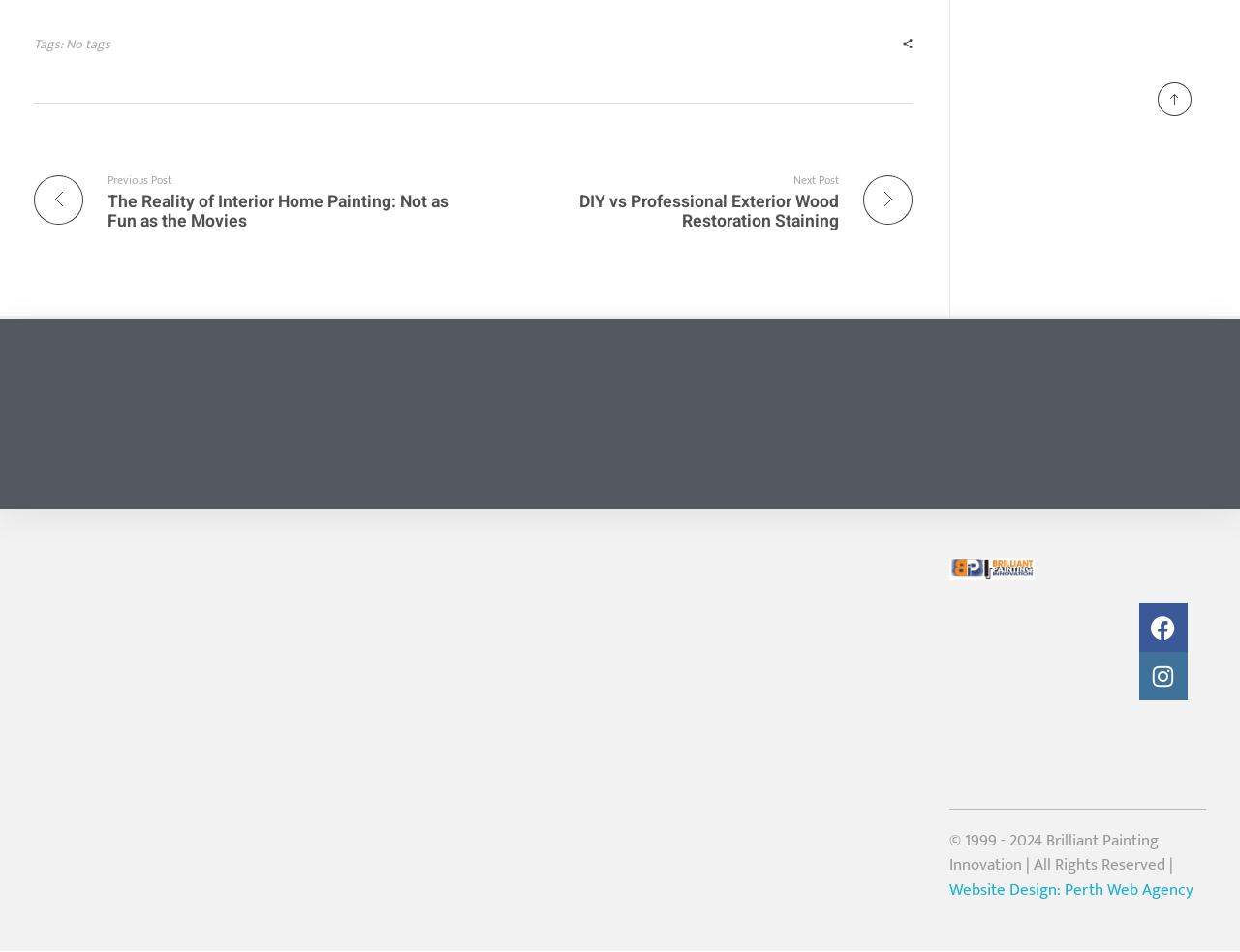What social media platforms is the company on?
Look at the image and answer the question using a single word or phrase.

Facebook and Instagram